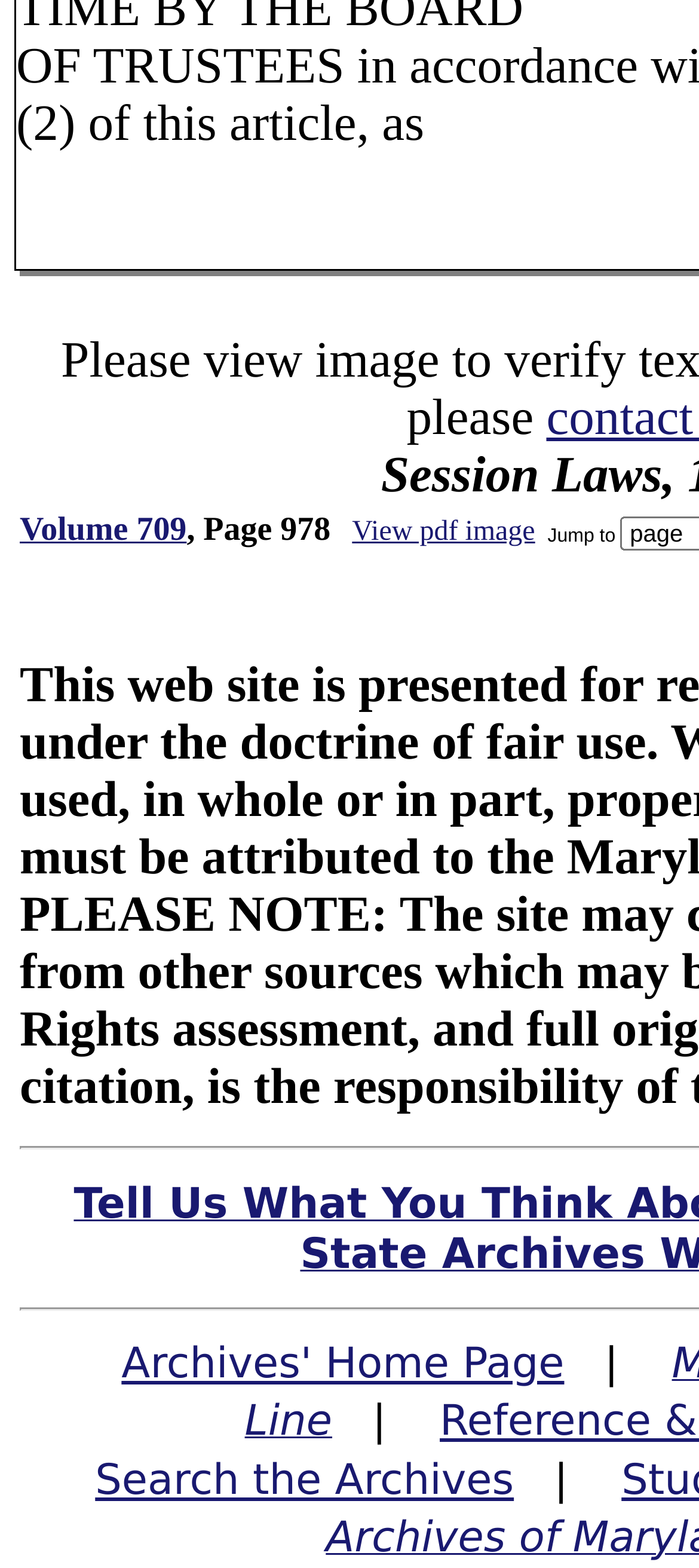Please find the bounding box coordinates (top-left x, top-left y, bottom-right x, bottom-right y) in the screenshot for the UI element described as follows: Toggle navigation

None